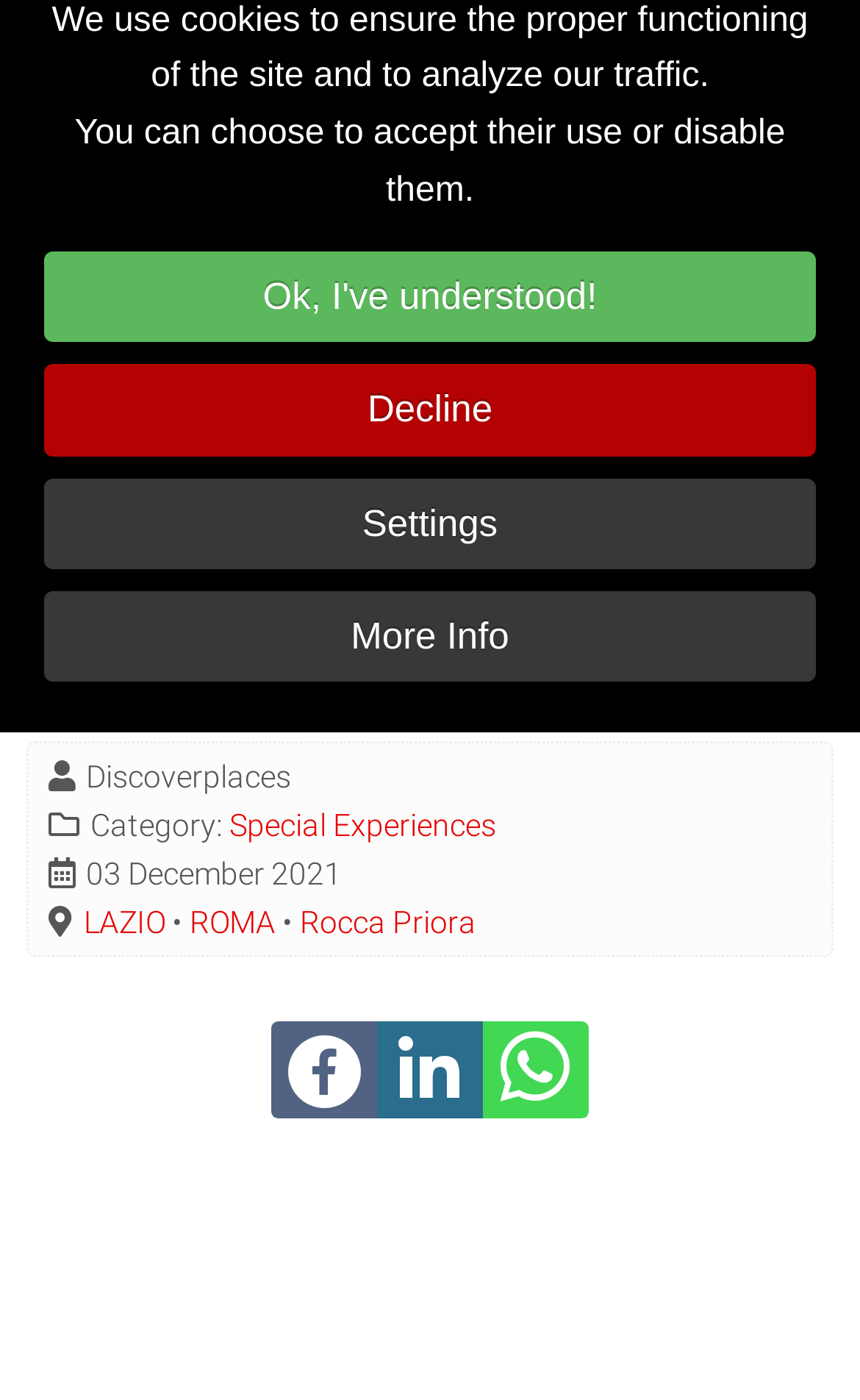Based on the element description "More Info", predict the bounding box coordinates of the UI element.

[0.051, 0.422, 0.949, 0.487]